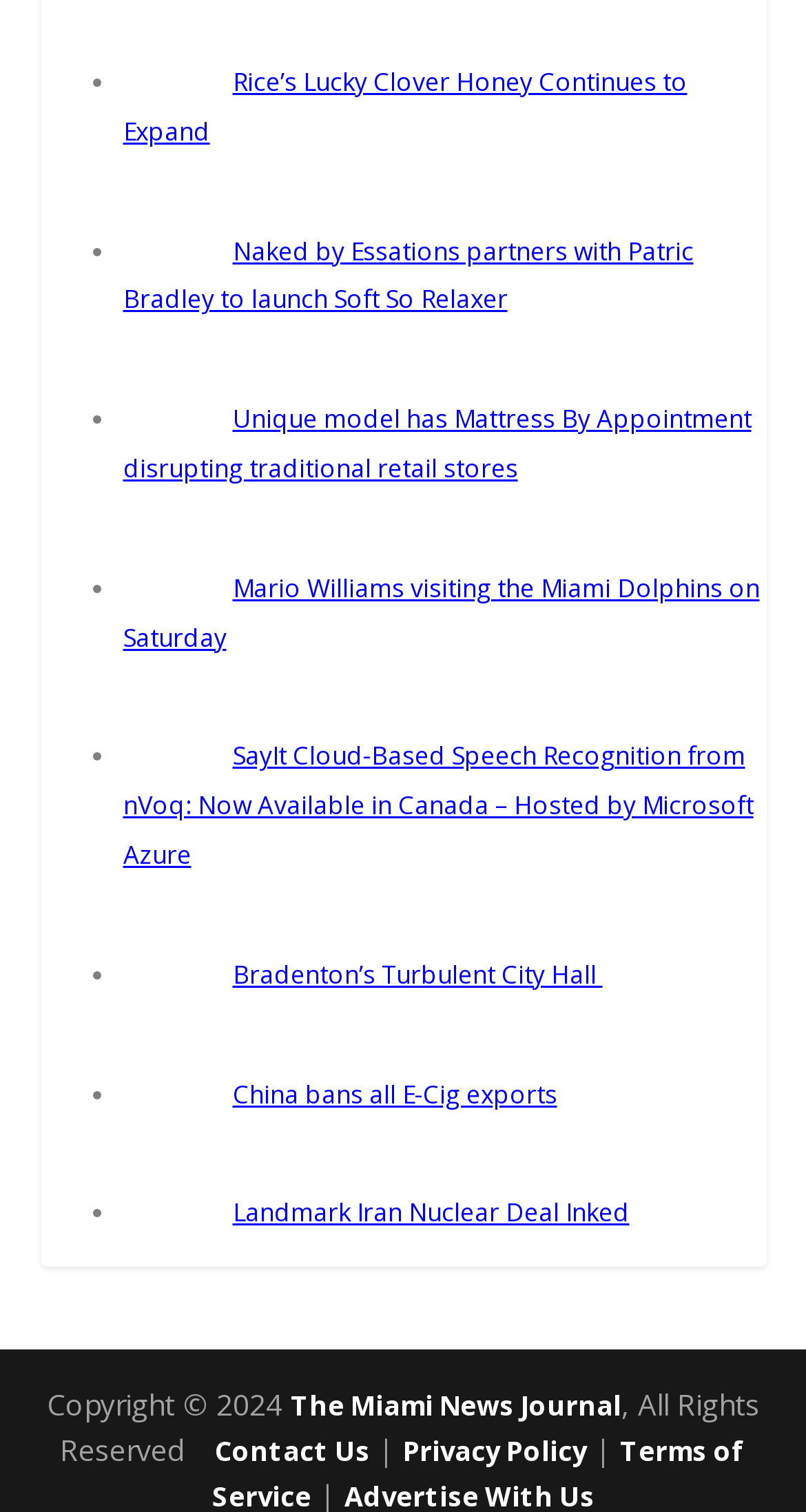Respond to the following question with a brief word or phrase:
How many links have images?

1